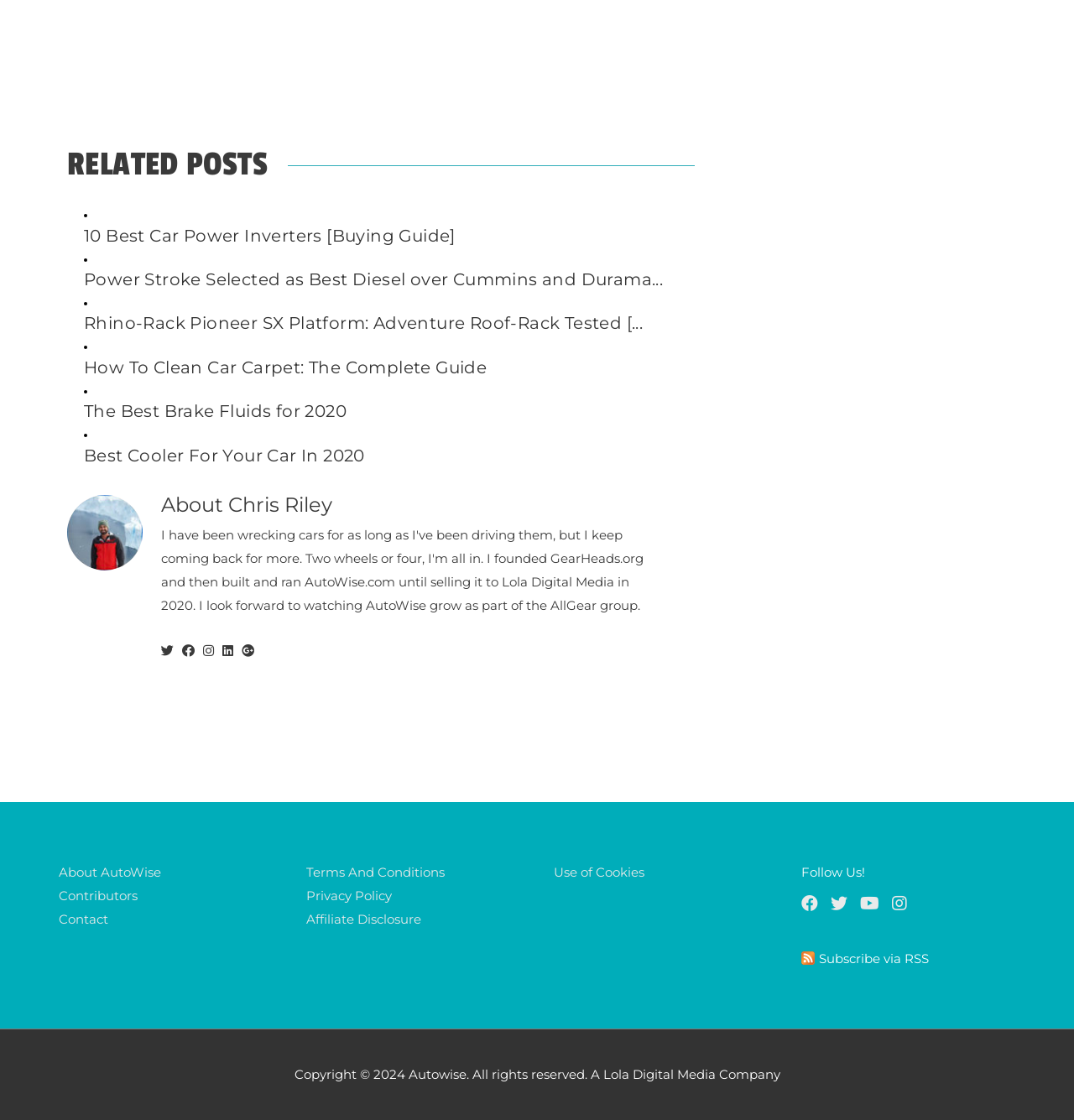Identify the bounding box coordinates of the specific part of the webpage to click to complete this instruction: "Go to the 'Facebook' page".

None